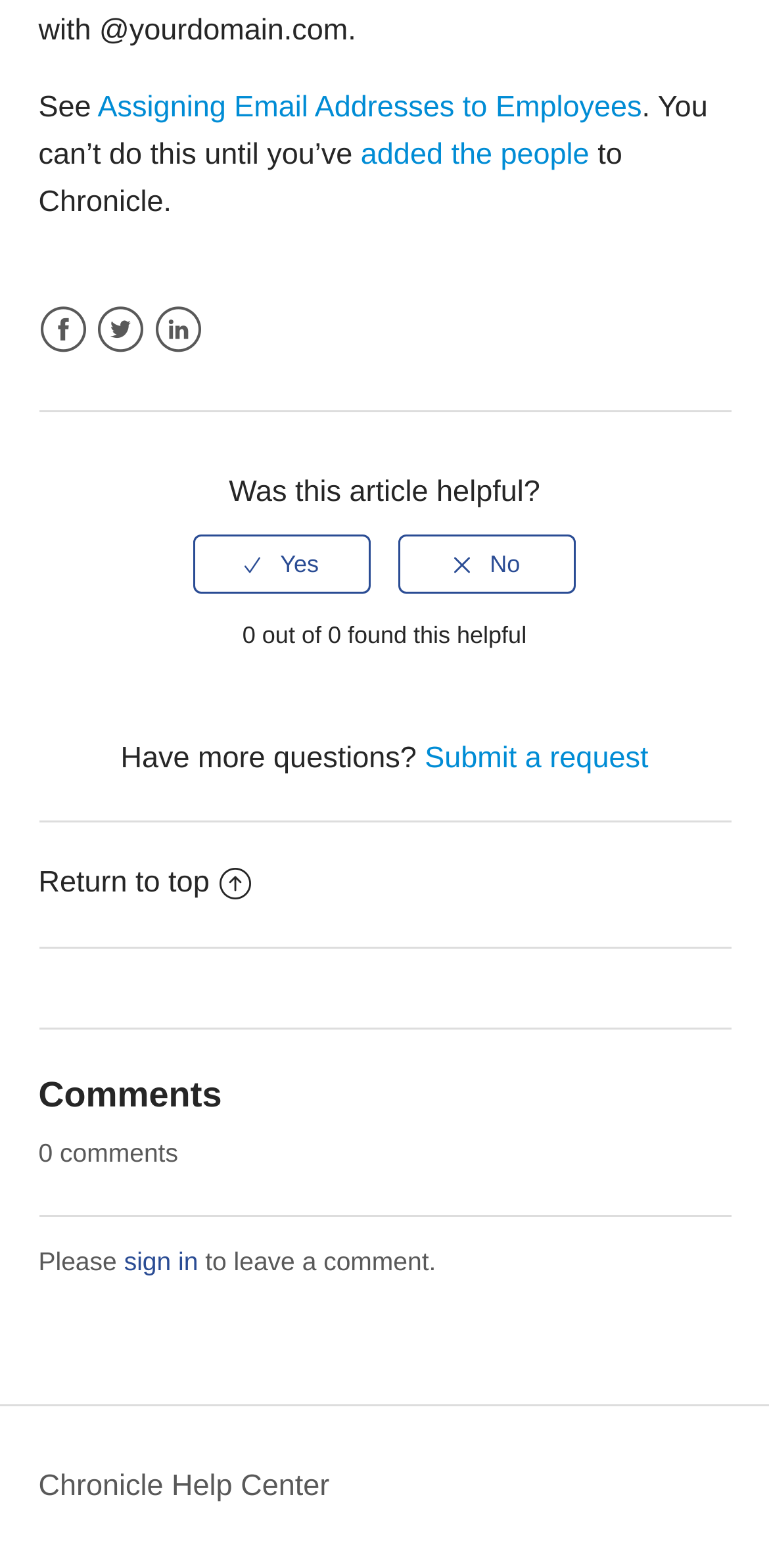Determine the bounding box coordinates of the clickable element to complete this instruction: "Click on Assigning Email Addresses to Employees". Provide the coordinates in the format of four float numbers between 0 and 1, [left, top, right, bottom].

[0.127, 0.058, 0.835, 0.08]